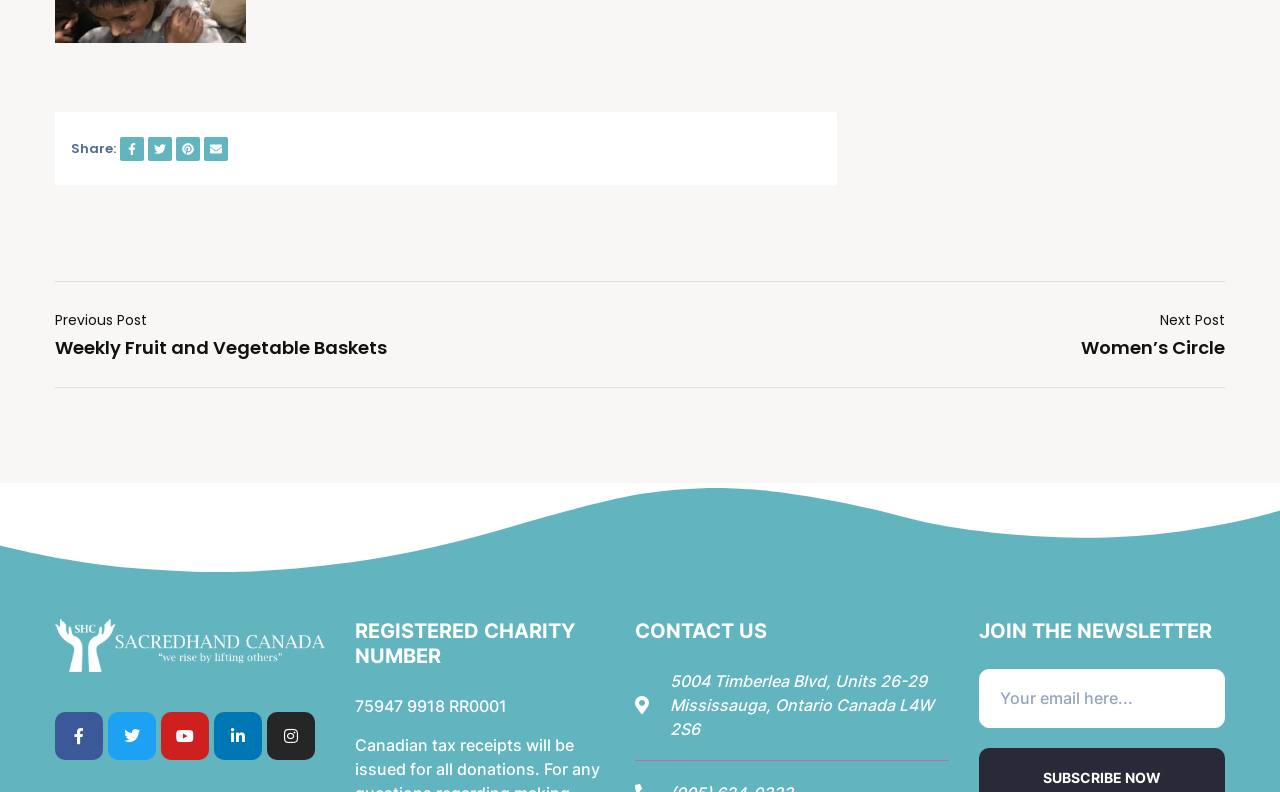Please find the bounding box coordinates for the clickable element needed to perform this instruction: "Click the Facebook link".

[0.043, 0.9, 0.08, 0.96]